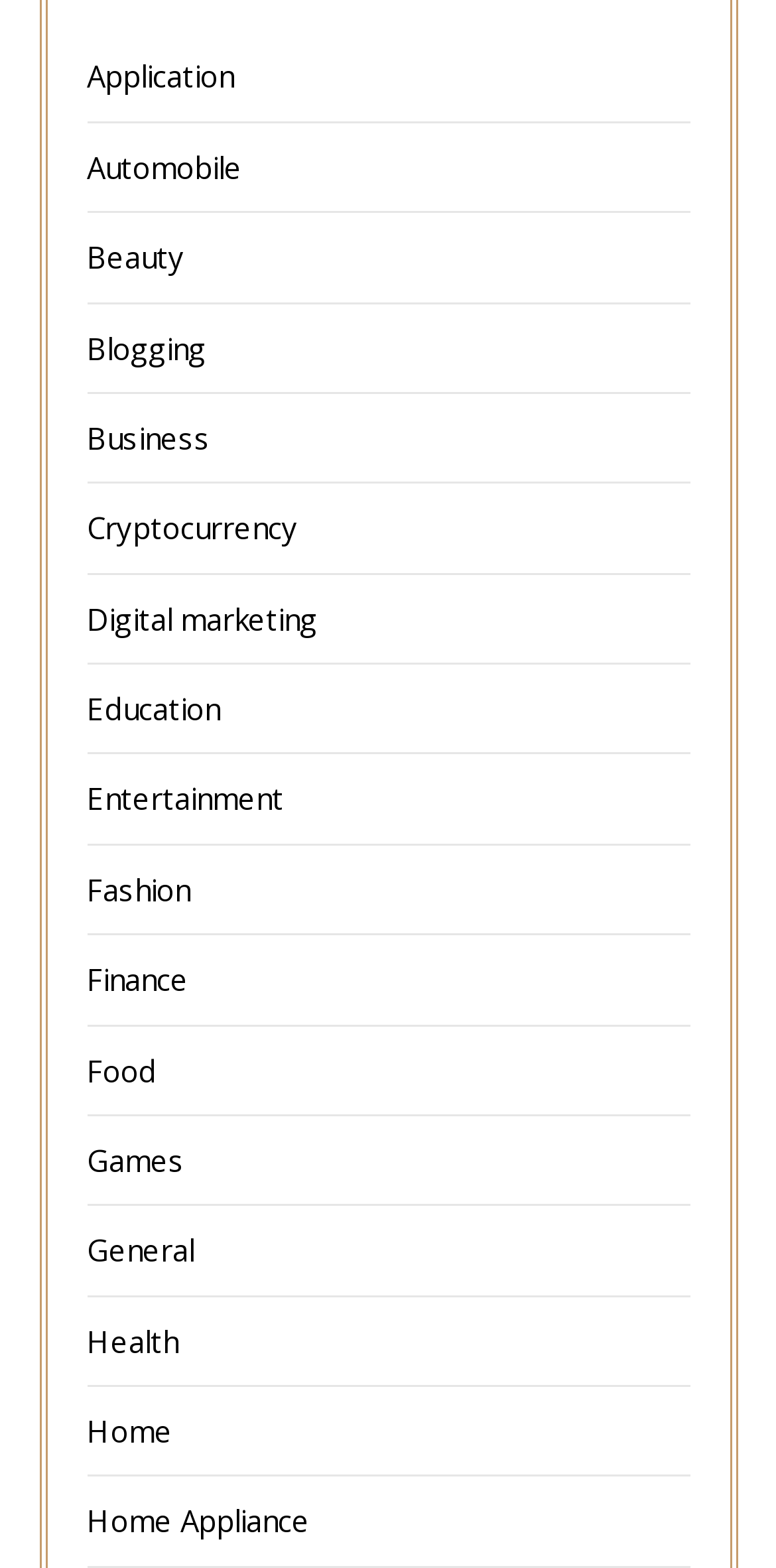Determine the bounding box coordinates of the clickable element to achieve the following action: 'View Beauty'. Provide the coordinates as four float values between 0 and 1, formatted as [left, top, right, bottom].

[0.112, 0.151, 0.237, 0.177]